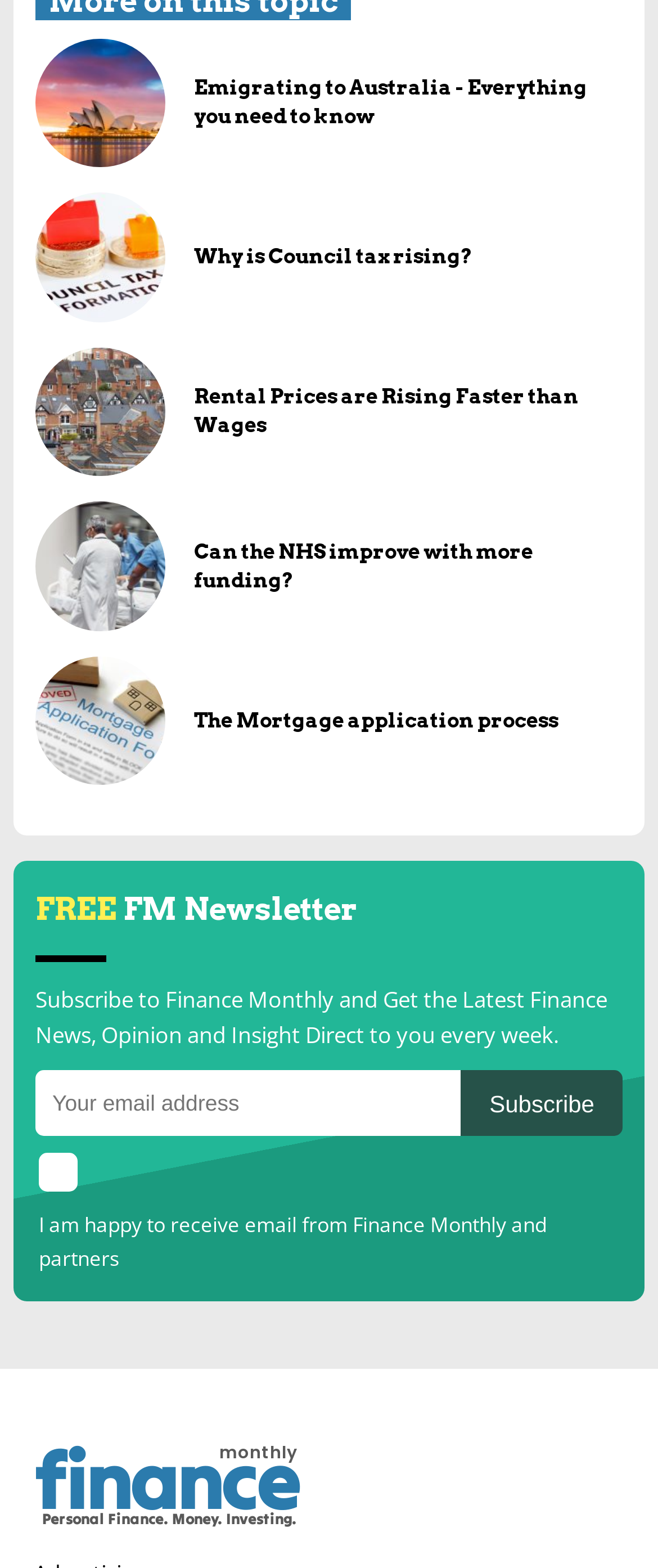Provide the bounding box coordinates, formatted as (top-left x, top-left y, bottom-right x, bottom-right y), with all values being floating point numbers between 0 and 1. Identify the bounding box of the UI element that matches the description: name="EMAIL" placeholder="Your email address"

[0.054, 0.682, 0.701, 0.724]